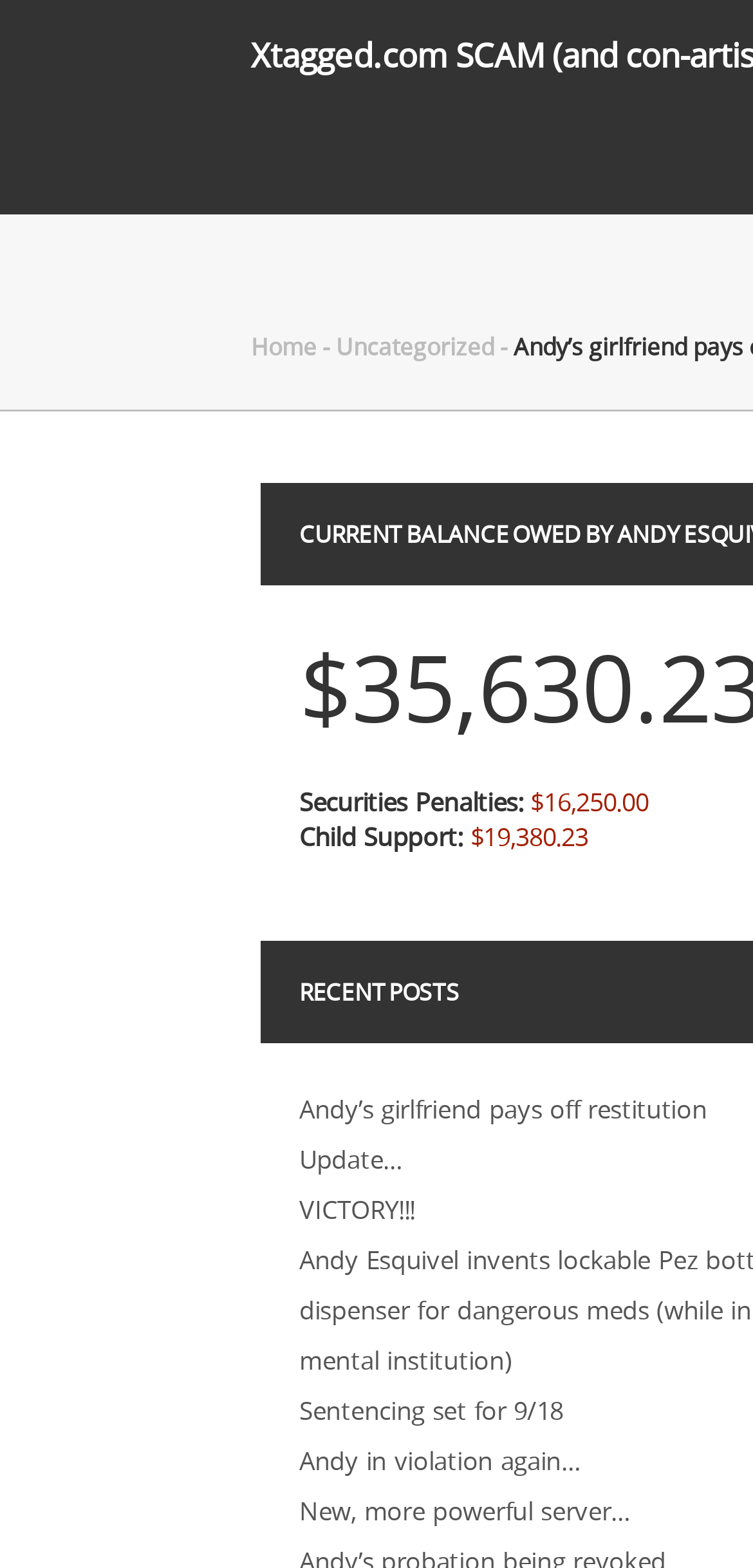Could you highlight the region that needs to be clicked to execute the instruction: "go to home page"?

[0.333, 0.211, 0.421, 0.231]